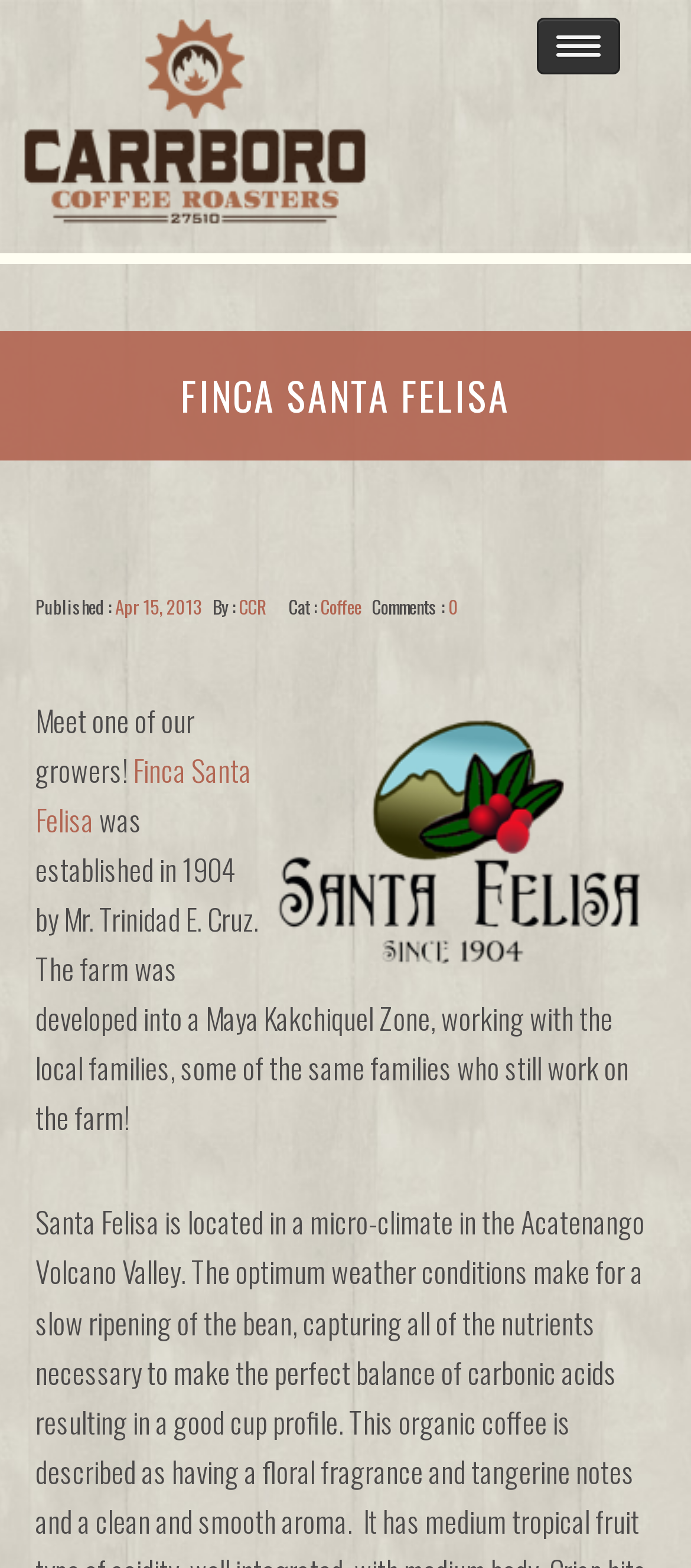Locate the bounding box coordinates of the element that needs to be clicked to carry out the instruction: "Read about 'What We Do'". The coordinates should be given as four float numbers ranging from 0 to 1, i.e., [left, top, right, bottom].

[0.11, 0.23, 0.521, 0.275]